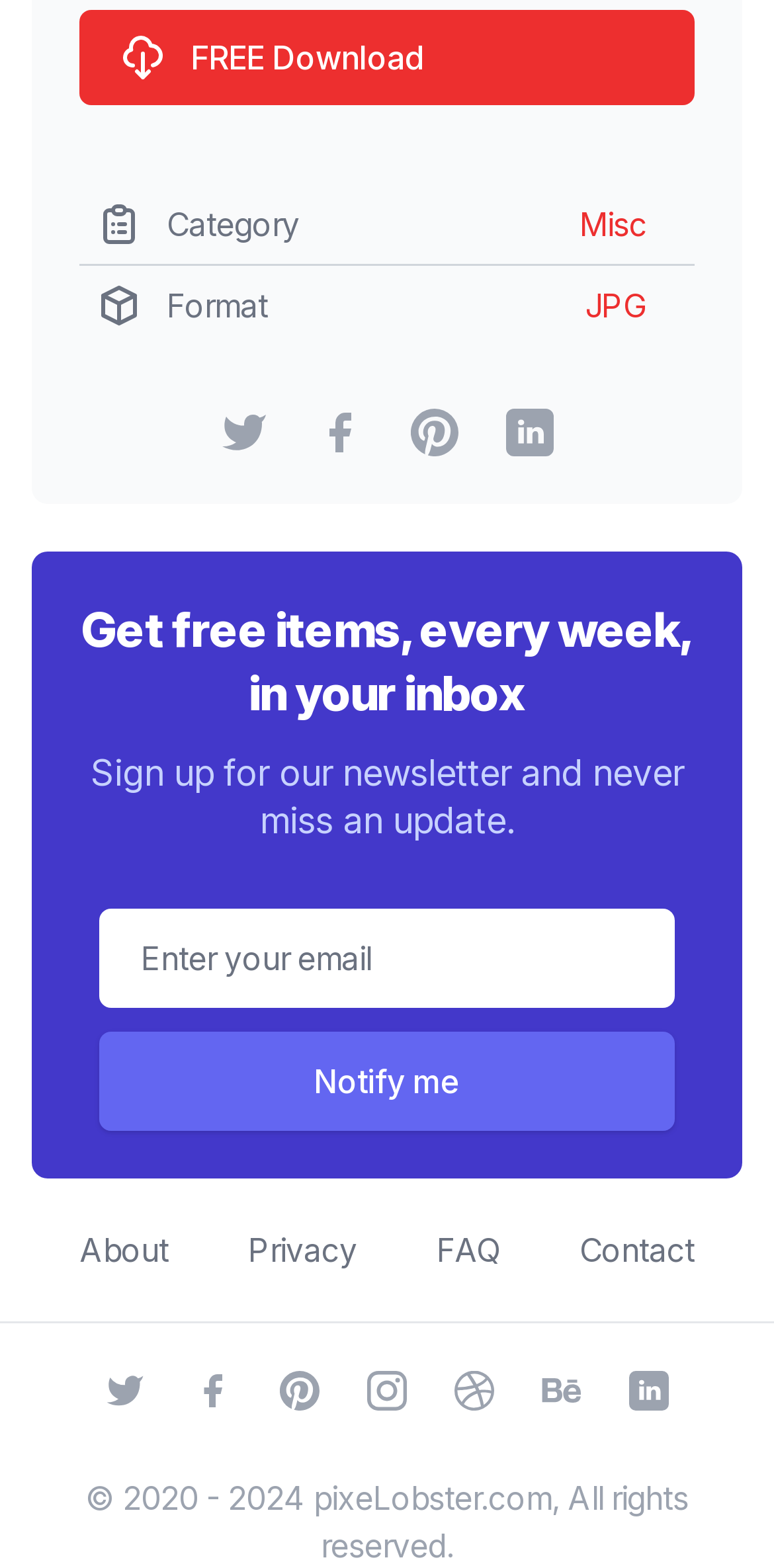Can you pinpoint the bounding box coordinates for the clickable element required for this instruction: "Click the 'Notify me' button"? The coordinates should be four float numbers between 0 and 1, i.e., [left, top, right, bottom].

[0.128, 0.657, 0.872, 0.721]